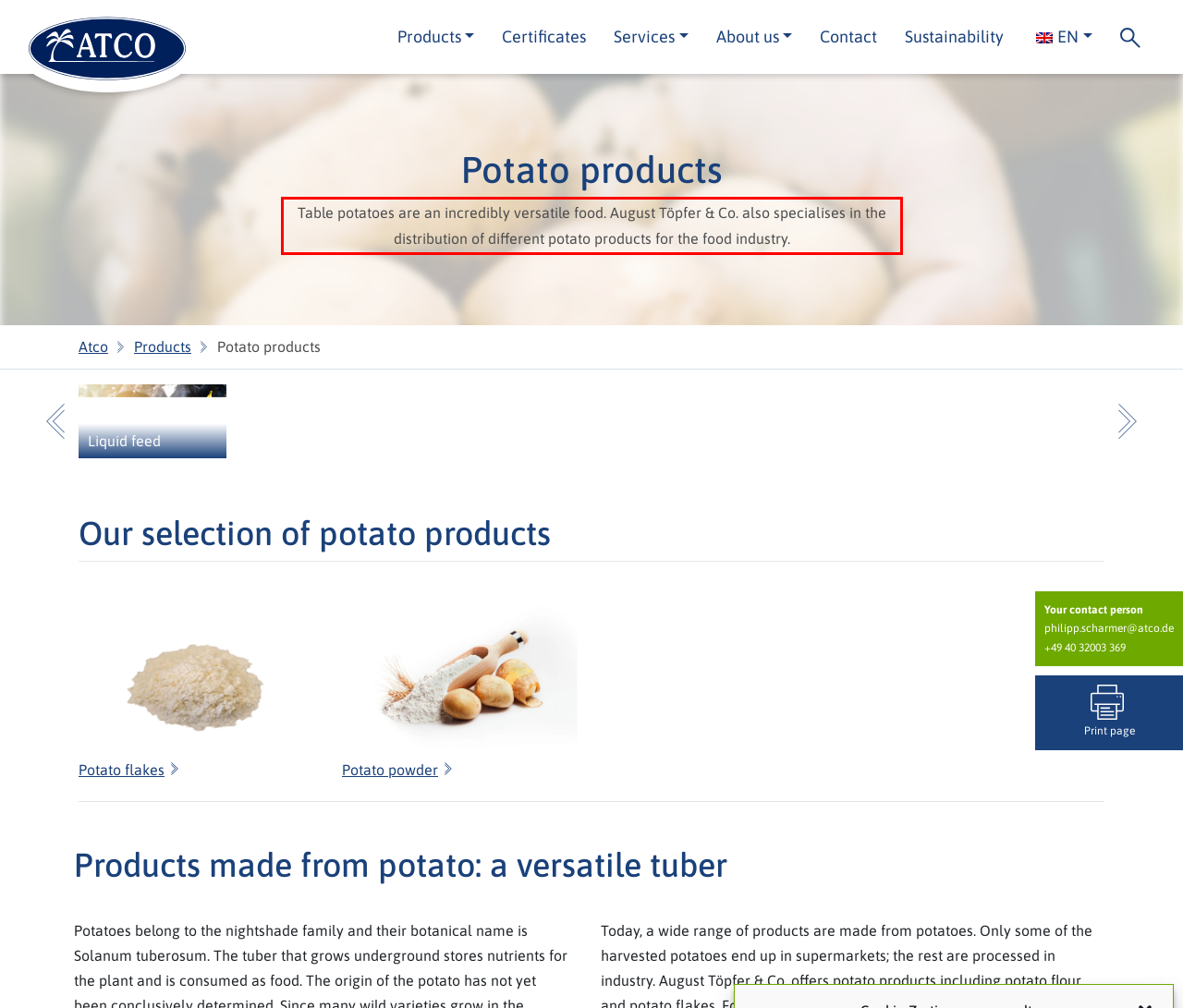Given a screenshot of a webpage with a red bounding box, extract the text content from the UI element inside the red bounding box.

Table potatoes are an incredibly versatile food. August Töpfer & Co. also specialises in the distribution of different potato products for the food industry.